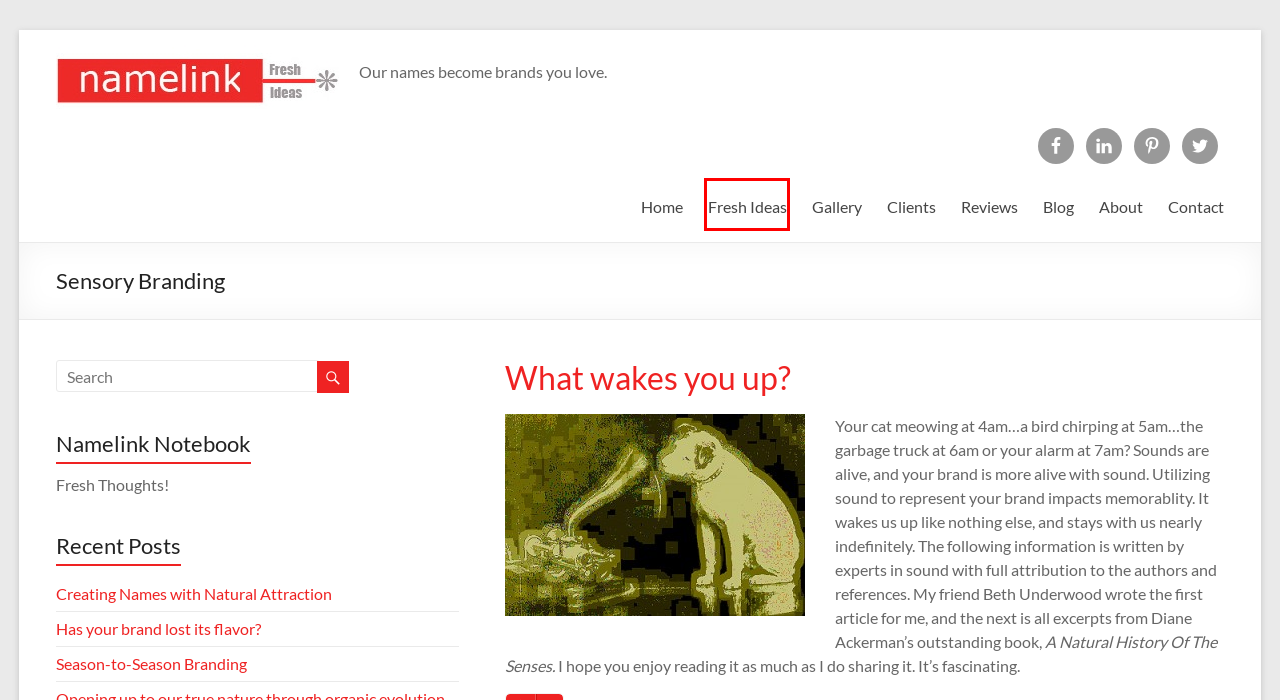Given a webpage screenshot with a red bounding box around a particular element, identify the best description of the new webpage that will appear after clicking on the element inside the red bounding box. Here are the candidates:
A. About - Patricia E. Shrimpton-One of One/Namelink. All Rights Reserved
B. Gallery - Patricia E. Shrimpton-One of One/Namelink. All Rights Reserved
C. Fresh Ideas - Patricia E. Shrimpton-One of One/Namelink. All Rights Reserved
D. Home - Patricia E. Shrimpton-One of One/Namelink. All Rights Reserved
E. Namelink Notebook - Patricia E. Shrimpton-One of One/Namelink. All Rights Reserved
F. Namelink - Creating Names with Natural Attraction
G. Clients - Patricia E. Shrimpton-One of One/Namelink. All Rights Reserved
H. Contact Us - Patricia E. Shrimpton-One of One/Namelink. All Rights Reserved

C